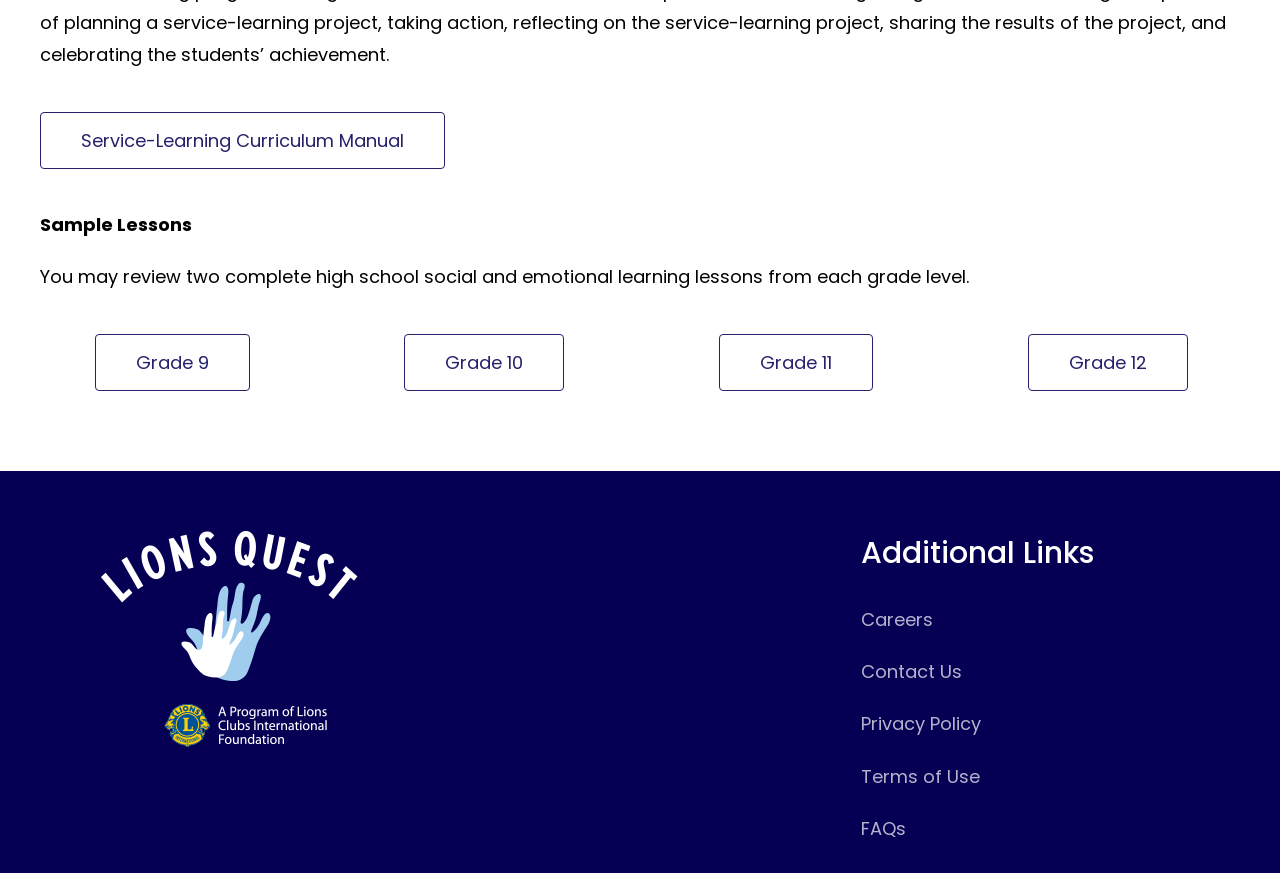What type of links are available under 'Additional Links'?
Observe the image and answer the question with a one-word or short phrase response.

Careers, Contact Us, etc.